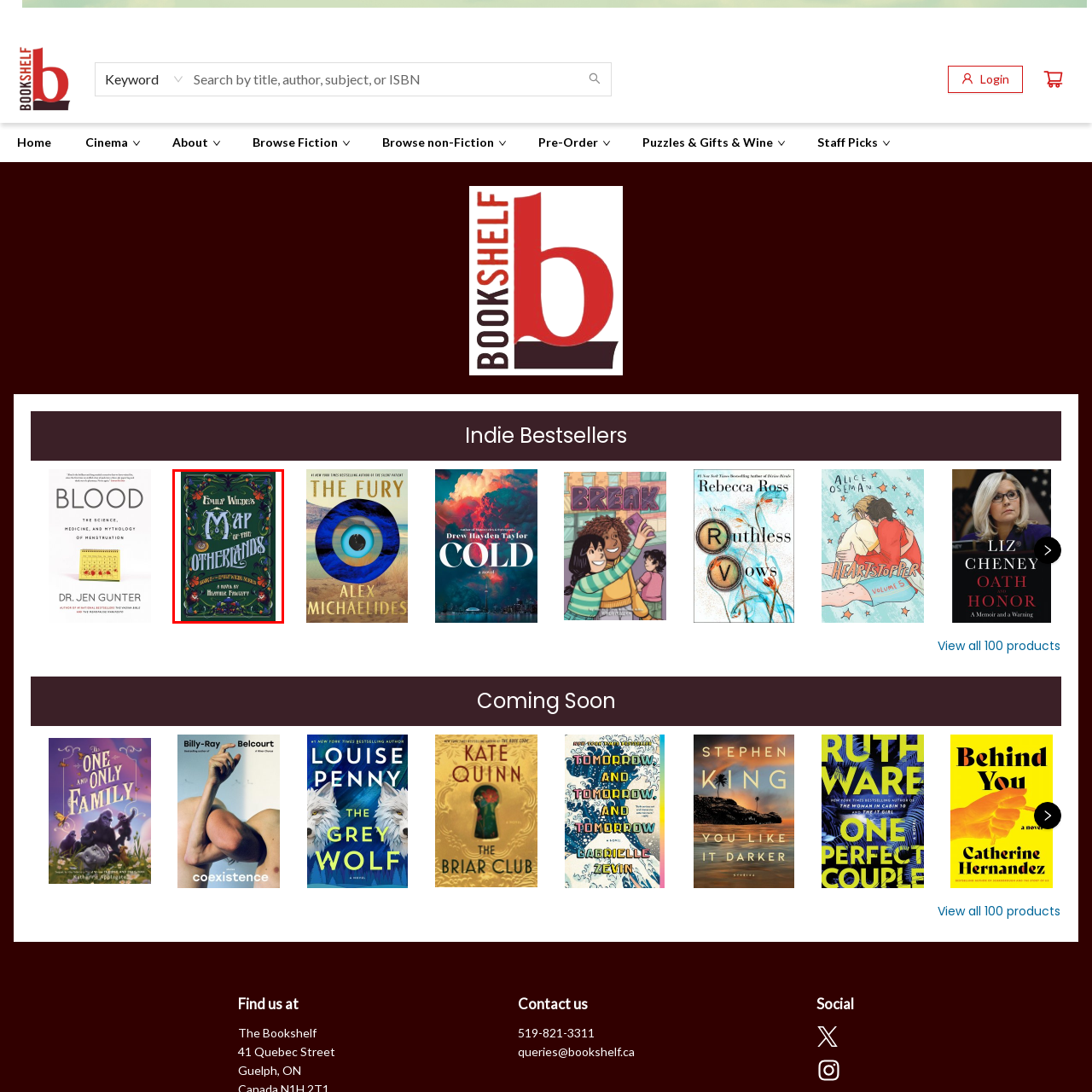Look at the image within the red outlined box, Where is the author's name displayed on the cover? Provide a one-word or brief phrase answer.

Below the title